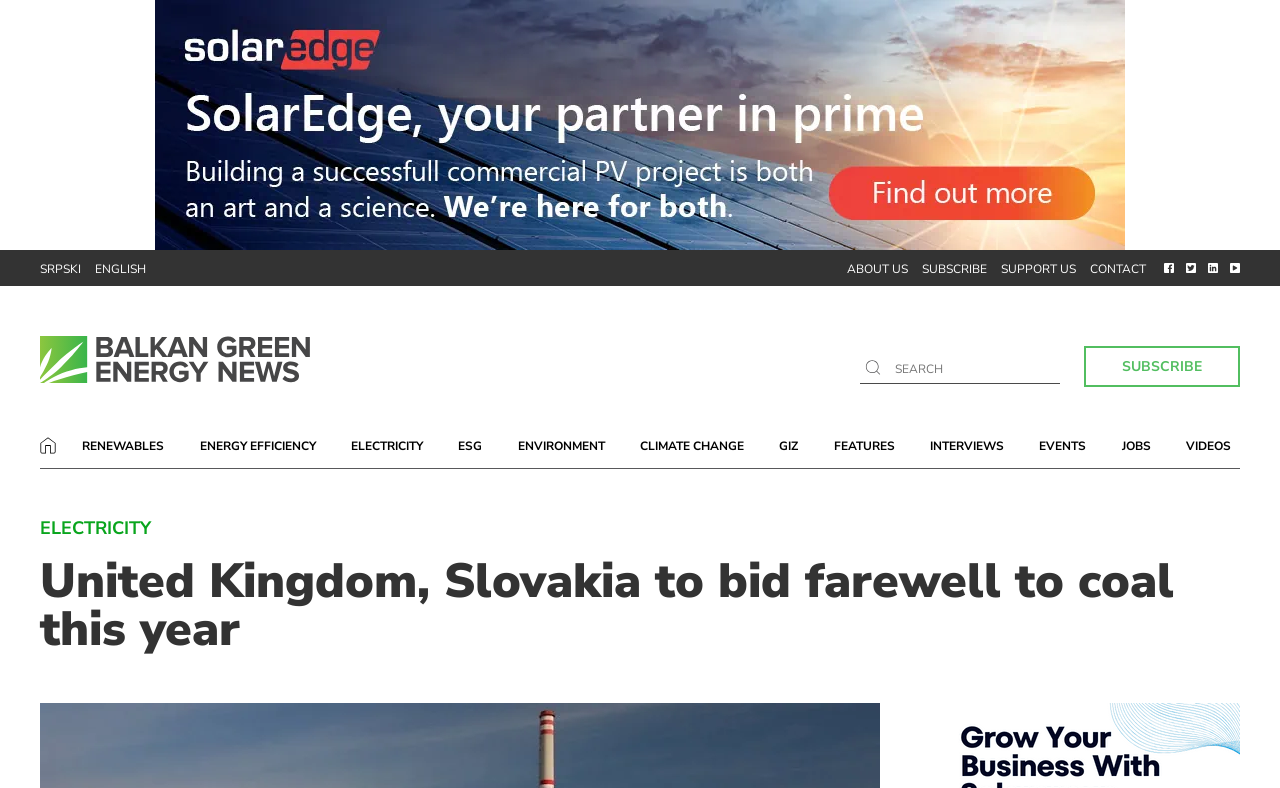Identify the bounding box coordinates of the area that should be clicked in order to complete the given instruction: "Subscribe to the newsletter". The bounding box coordinates should be four float numbers between 0 and 1, i.e., [left, top, right, bottom].

[0.847, 0.451, 0.969, 0.478]